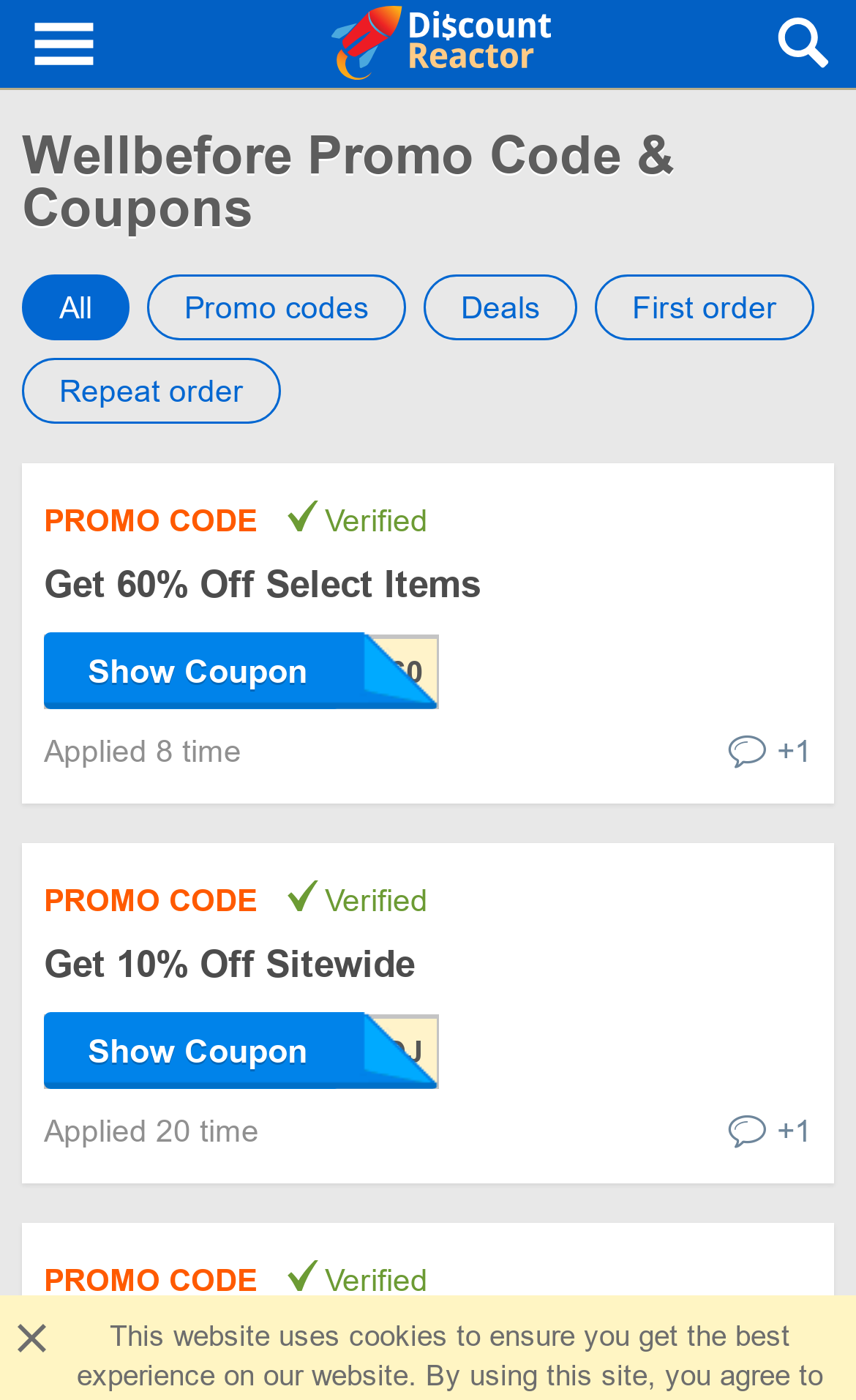Please find the bounding box coordinates (top-left x, top-left y, bottom-right x, bottom-right y) in the screenshot for the UI element described as follows: +1

[0.849, 0.794, 0.949, 0.822]